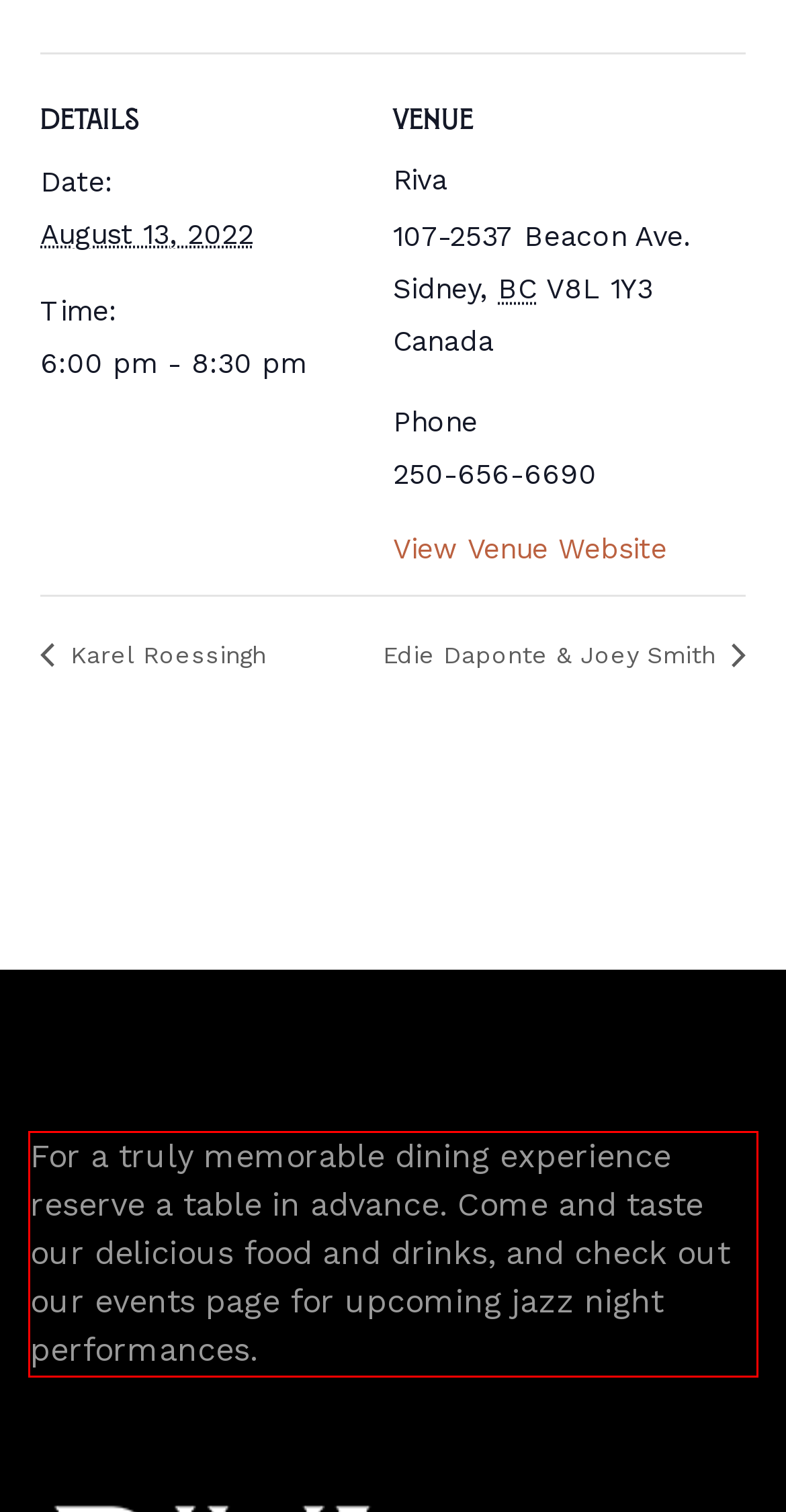Given a screenshot of a webpage, identify the red bounding box and perform OCR to recognize the text within that box.

For a truly memorable dining experience reserve a table in advance. Come and taste our delicious food and drinks, and check out our events page for upcoming jazz night performances.